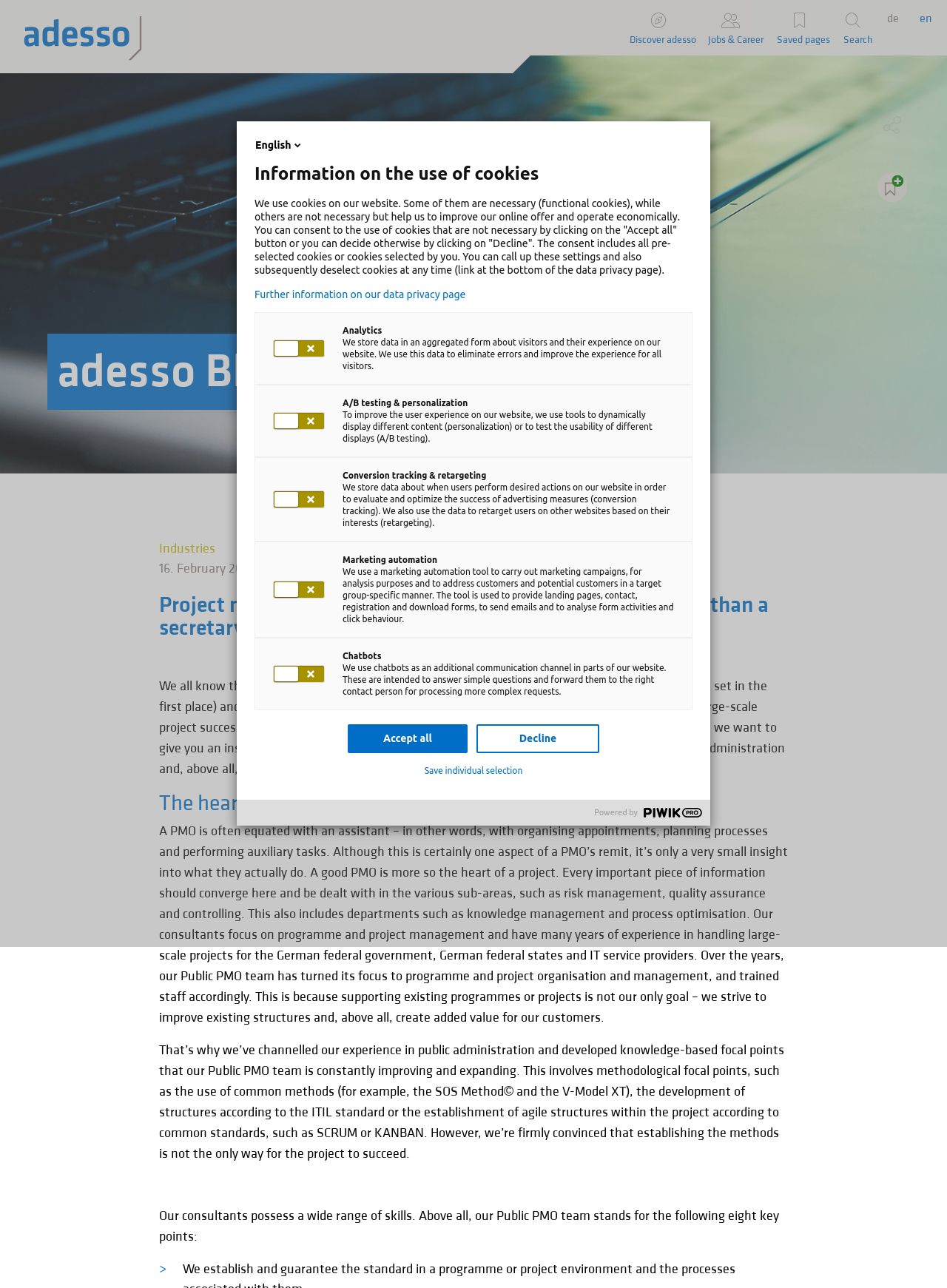What is the purpose of the Public PMO team?
Look at the screenshot and respond with one word or a short phrase.

To improve existing structures